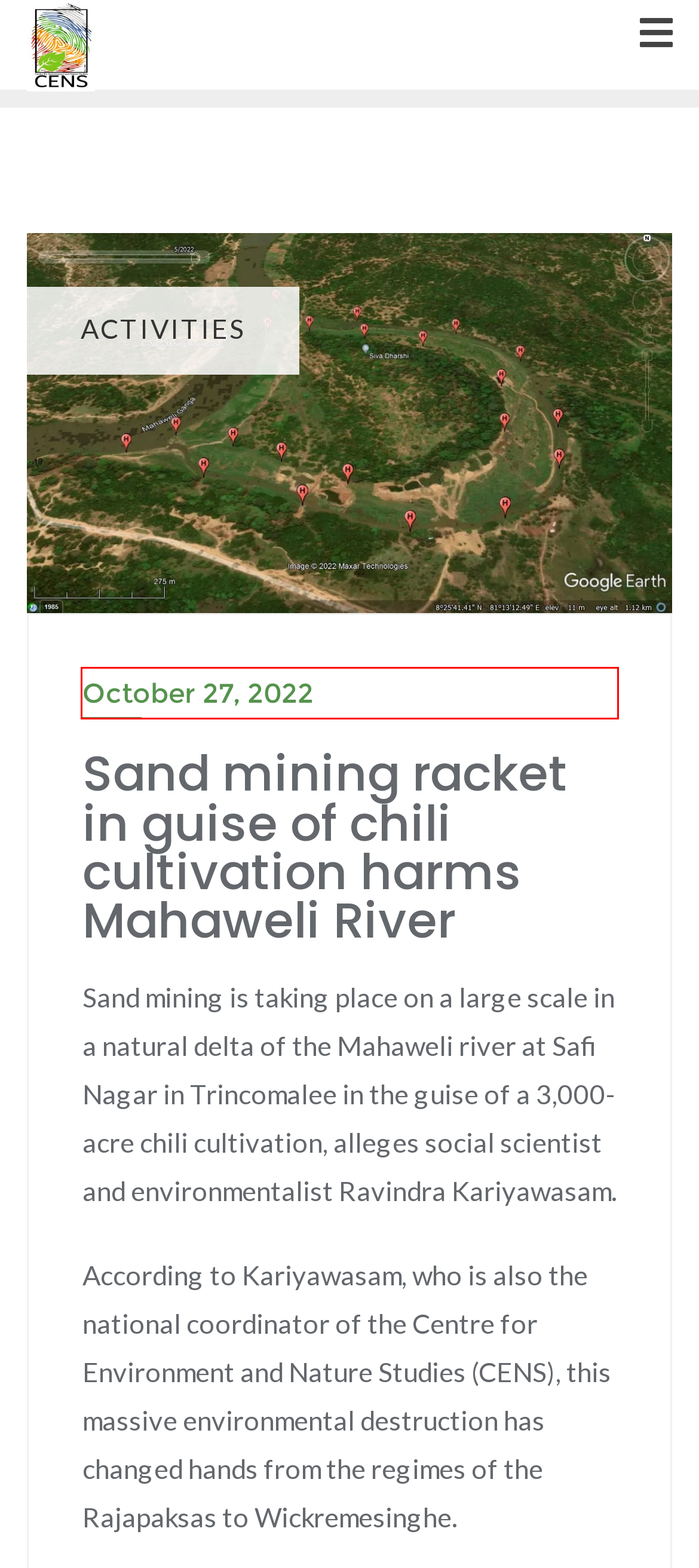You have been given a screenshot of a webpage, where a red bounding box surrounds a UI element. Identify the best matching webpage description for the page that loads after the element in the bounding box is clicked. Options include:
A. වාරියපොල නෑටිය මහ වැවේ ප්‍රතිසංස්කරණ කටයුතු වසර 10 කට පසු සිදුකෙරේ
B. උමා ඔයෙන් හිල් මතුවෙන්නේ ඇයි ?
C. තෙත්බිම් වලට එන ත්‍රස්තවාදියෝ
D. බලශක්ති ව්‍යාපෘති හේතුවෙන් පරිසර පද්ධතිය වැනසෙයි ද?
E. පරිසර ඇමති තුට්ටුවට දමා පතල් කාර්යාංශ ලොක්කාගේ අනුමැතියෙන් සාෆි නගර් හාරයි
F. October 2022
G. admin
H. හලෝ කියන්න සංඥා දෙන්නනියදගල බිල්ලට දෙන්න යයි

F